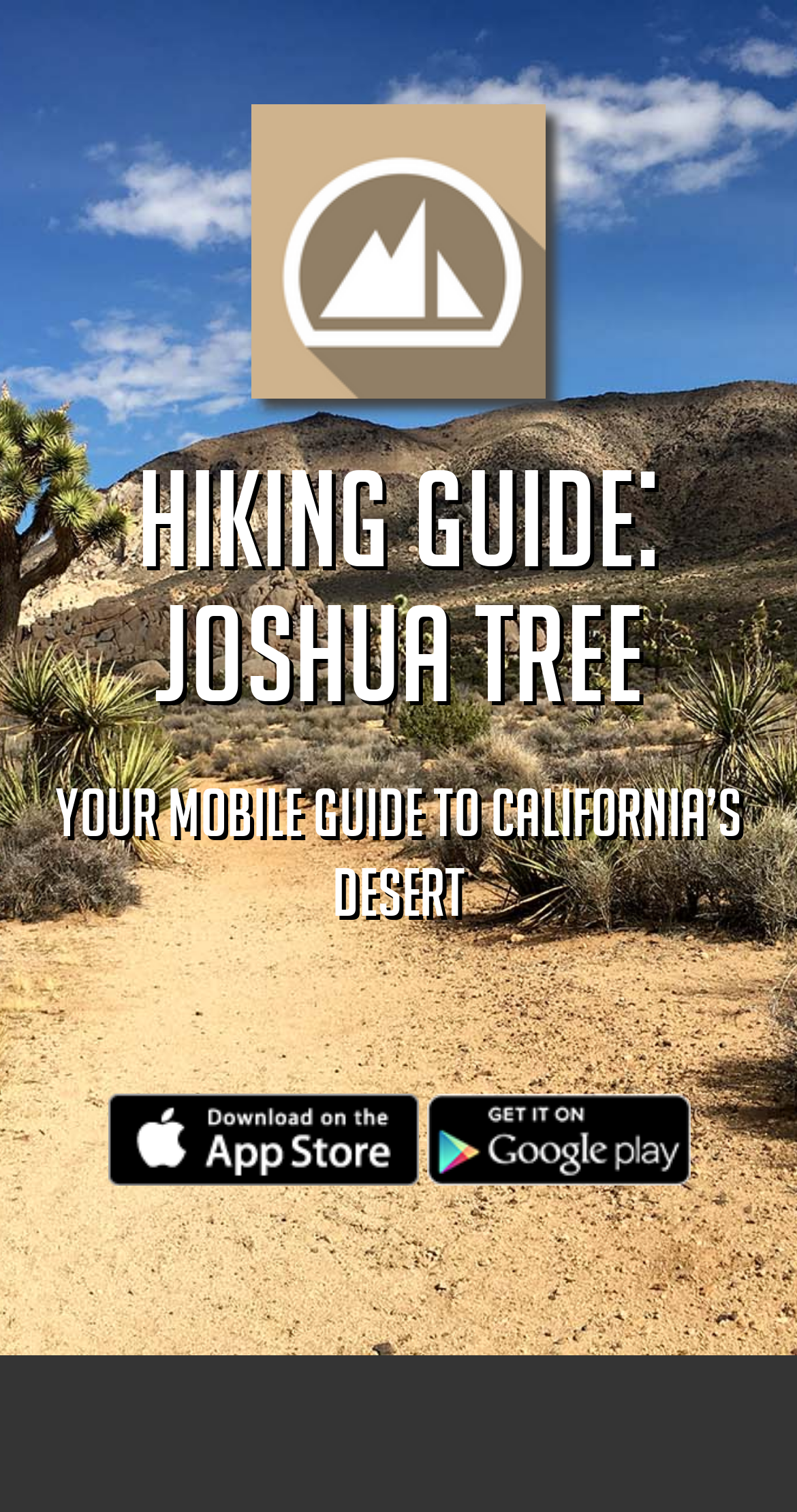Respond with a single word or phrase to the following question:
How many links are there to download the guide?

2